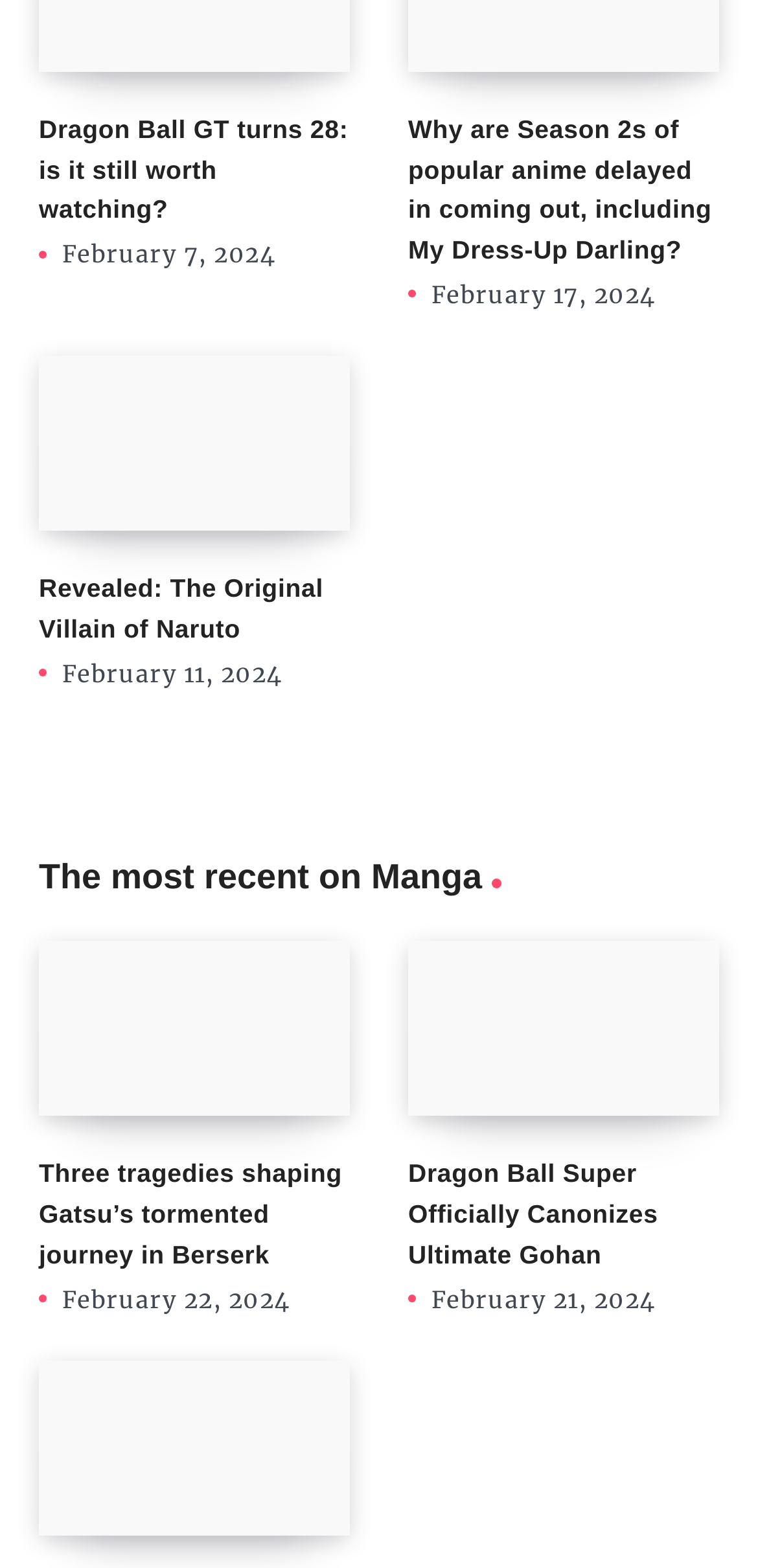Could you highlight the region that needs to be clicked to execute the instruction: "Learn about the original villain of Naruto"?

[0.051, 0.364, 0.462, 0.415]